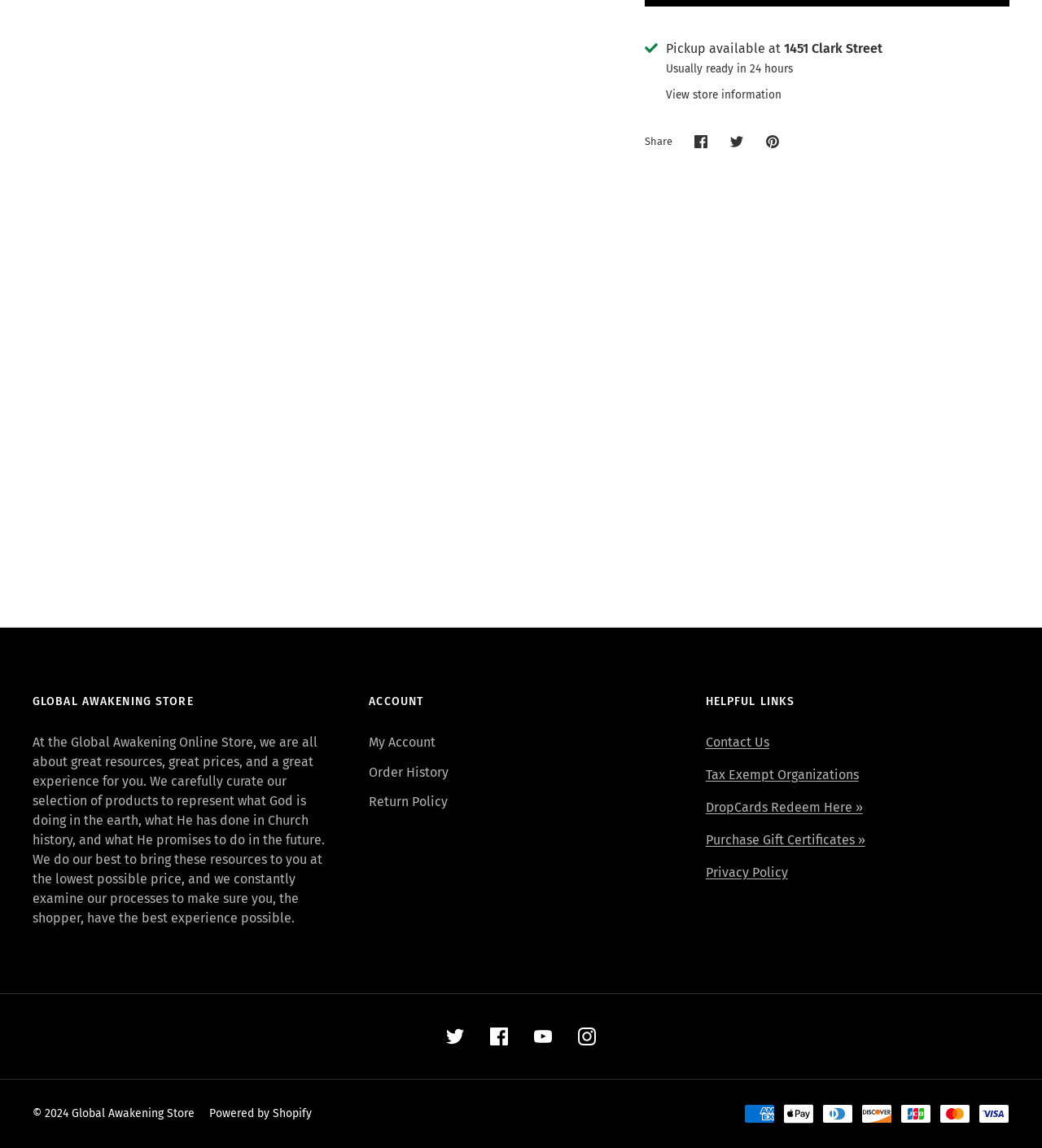Please answer the following question using a single word or phrase: 
What is the purpose of the Global Awakening Online Store?

Provide great resources, prices, and experience